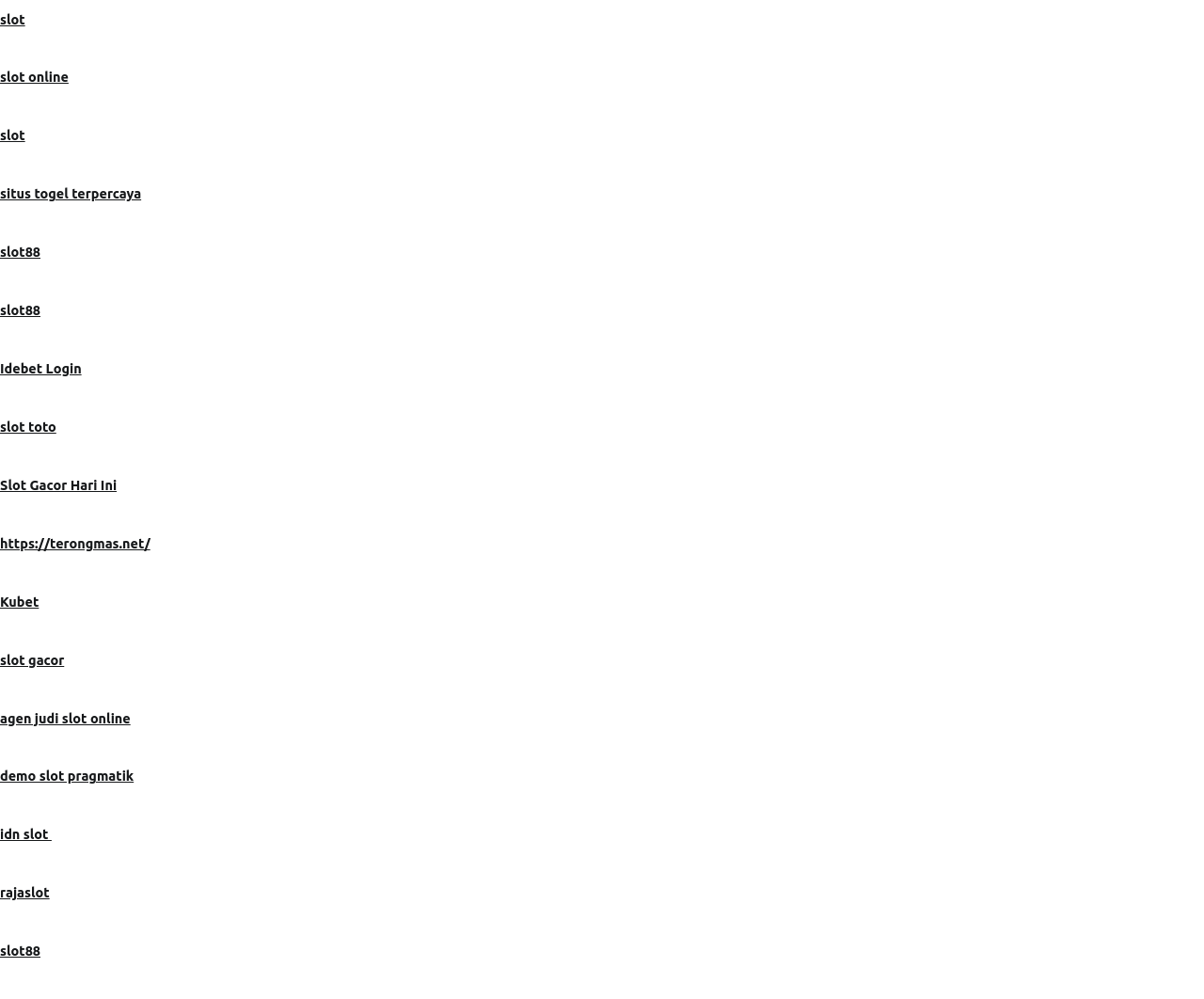Locate the bounding box for the described UI element: "situs togel terpercaya". Ensure the coordinates are four float numbers between 0 and 1, formatted as [left, top, right, bottom].

[0.0, 0.187, 0.117, 0.202]